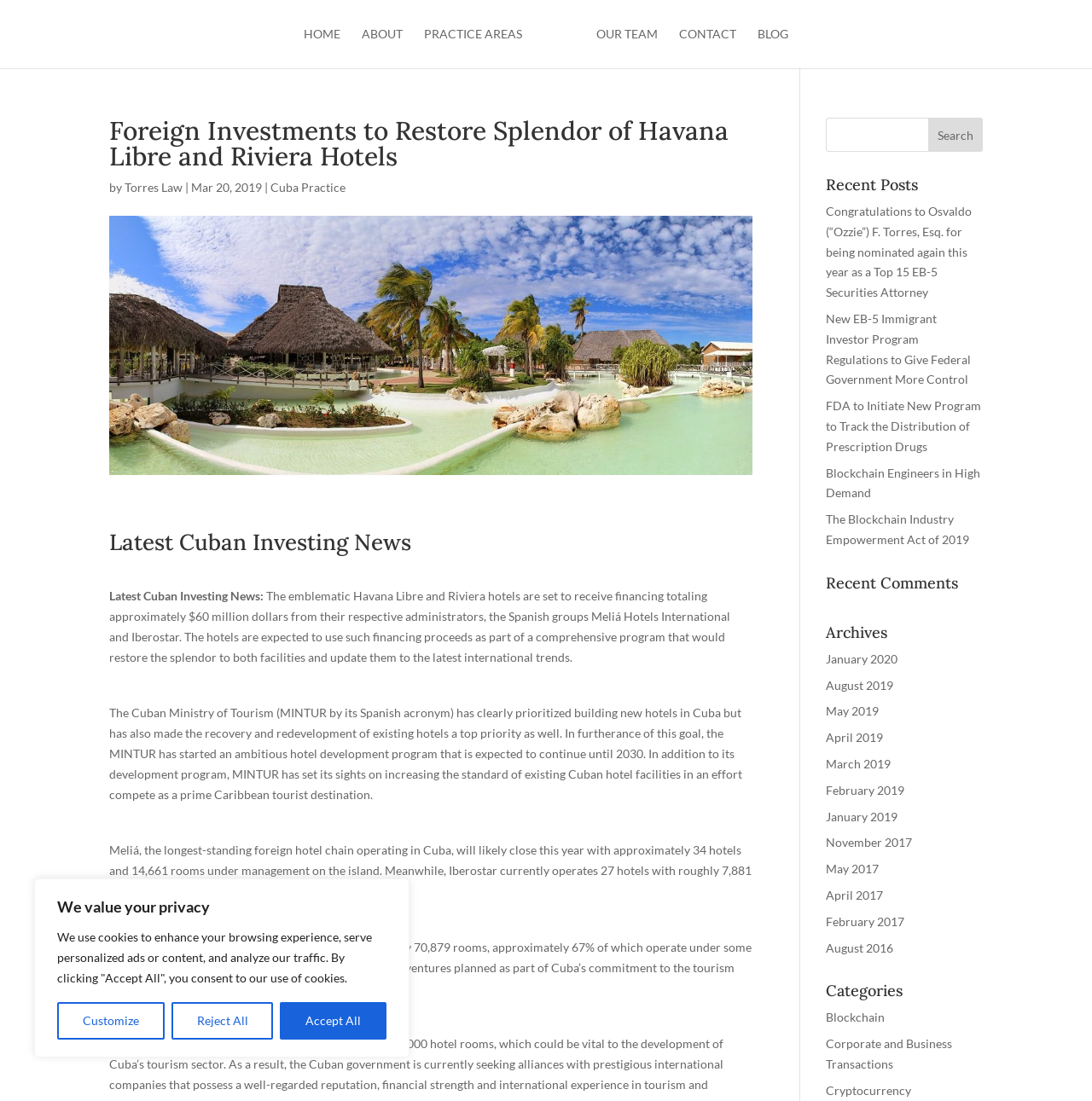Identify the bounding box coordinates of the element that should be clicked to fulfill this task: "Read the latest Cuban investing news". The coordinates should be provided as four float numbers between 0 and 1, i.e., [left, top, right, bottom].

[0.1, 0.483, 0.689, 0.511]